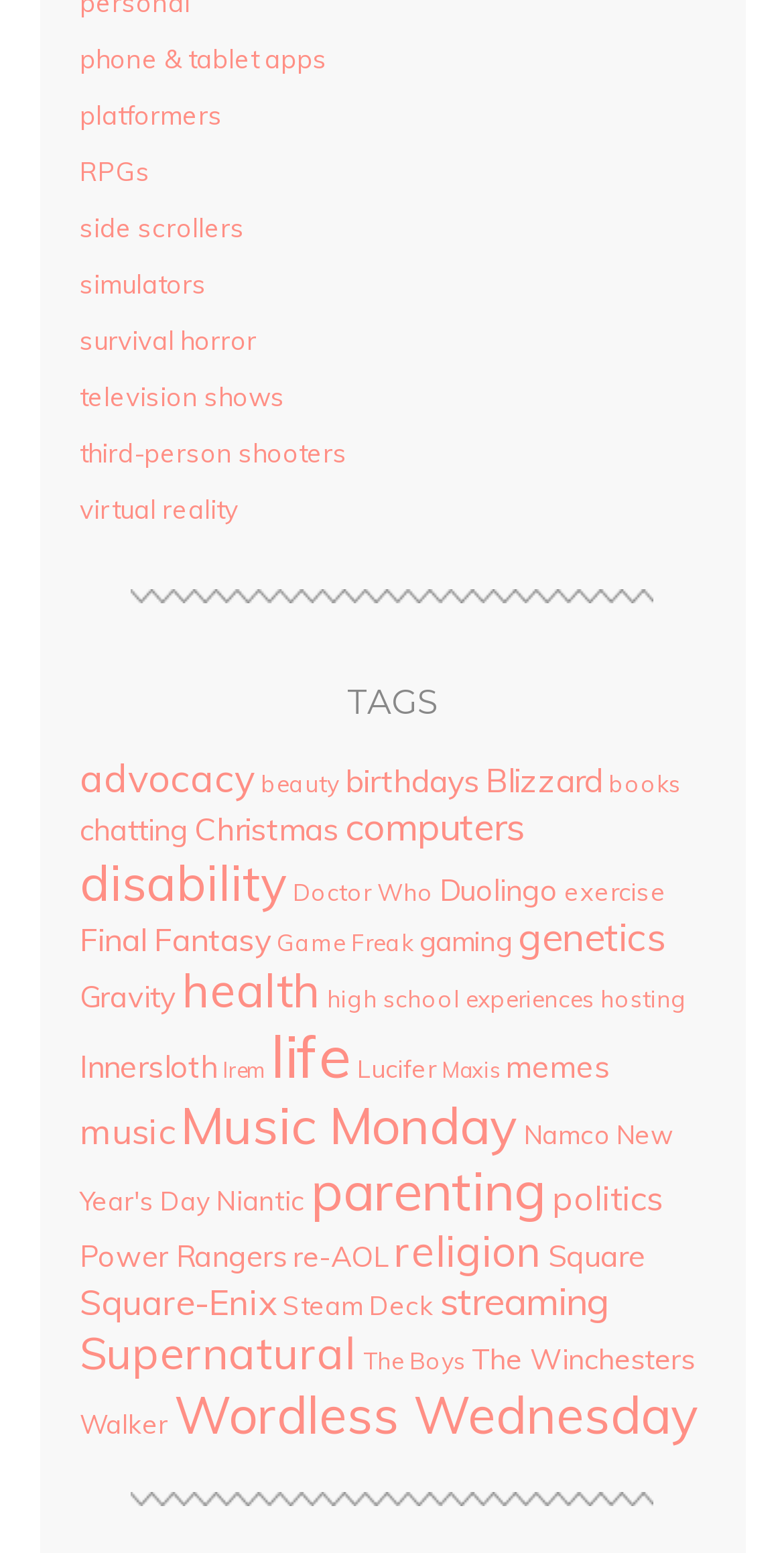Please identify the bounding box coordinates of the element I should click to complete this instruction: 'Click on 'phone & tablet apps''. The coordinates should be given as four float numbers between 0 and 1, like this: [left, top, right, bottom].

[0.101, 0.027, 0.417, 0.048]